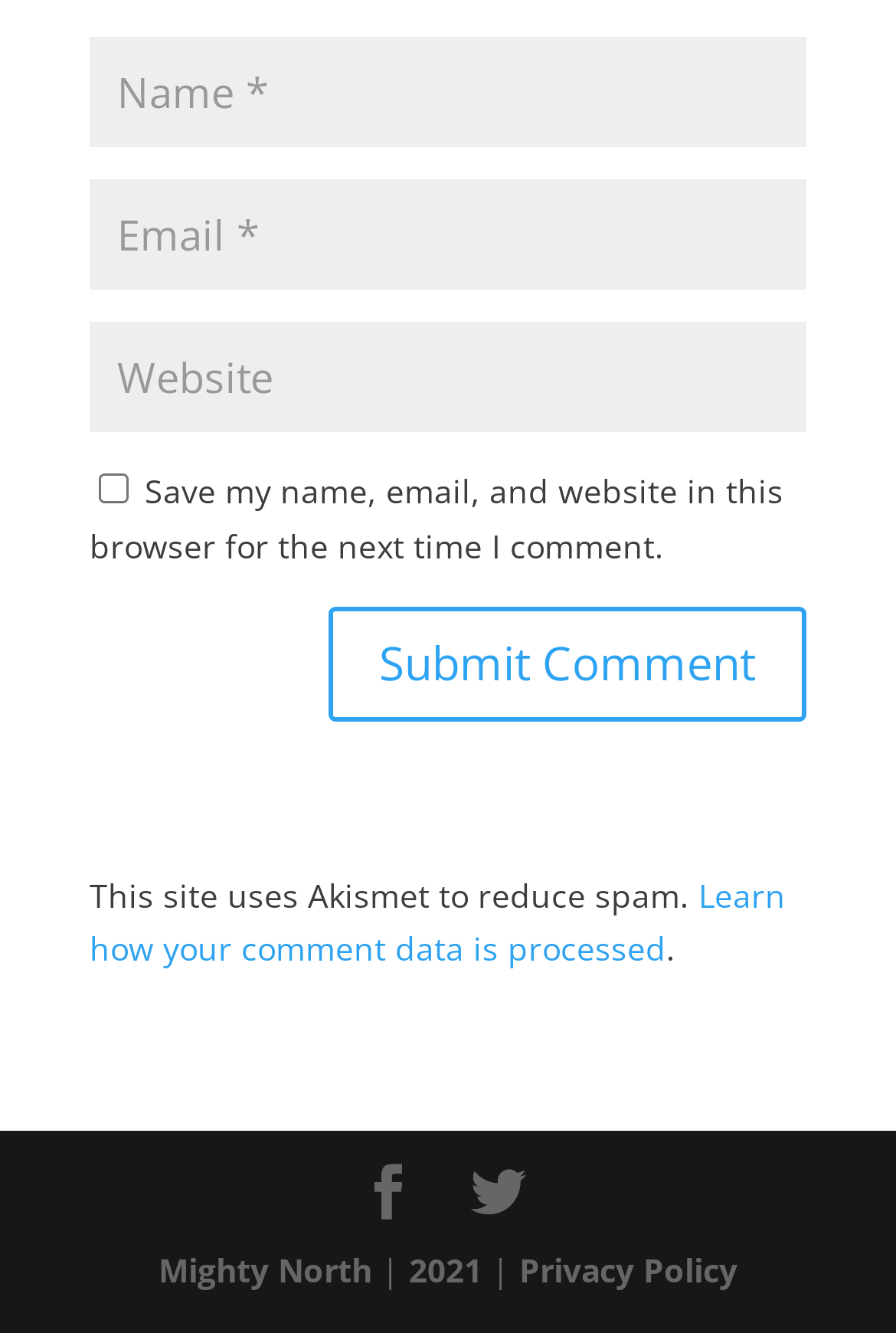How many textboxes are required?
Please respond to the question with a detailed and thorough explanation.

There are three textboxes in total, and two of them are required as indicated by the 'required: True' attribute. The first textbox has a label 'Name *' and the second textbox has a label 'Email *'.